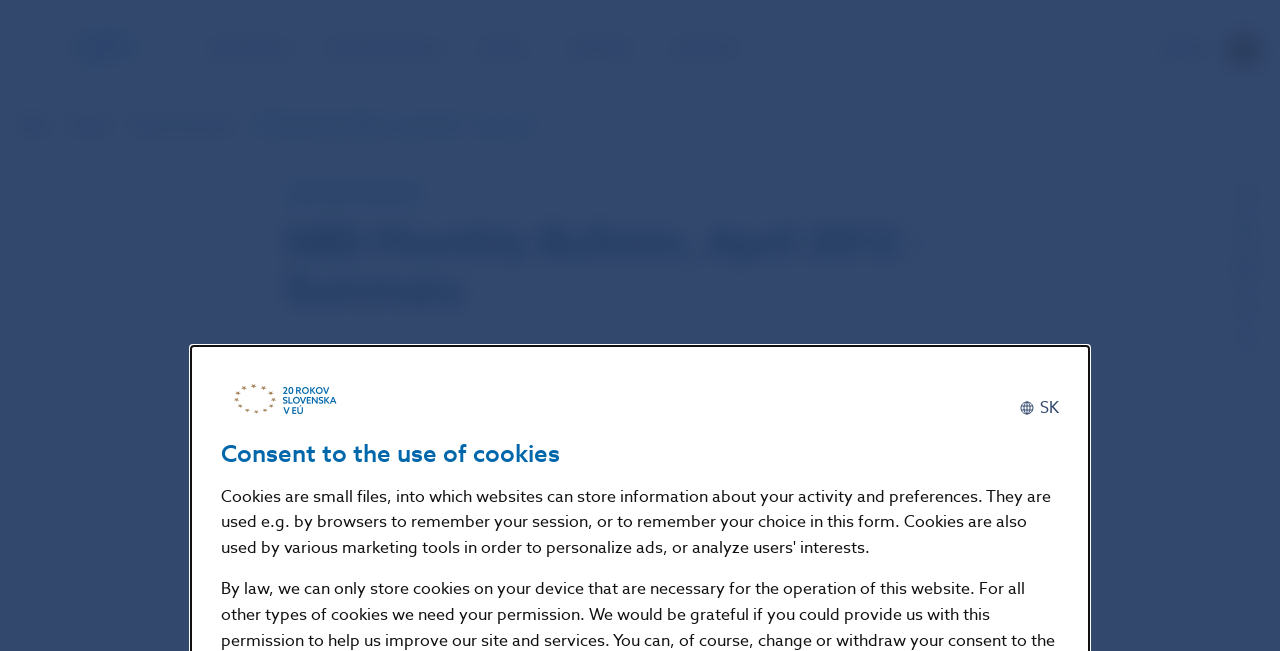Kindly determine the bounding box coordinates for the clickable area to achieve the given instruction: "Go to 'Media' page".

[0.055, 0.177, 0.085, 0.211]